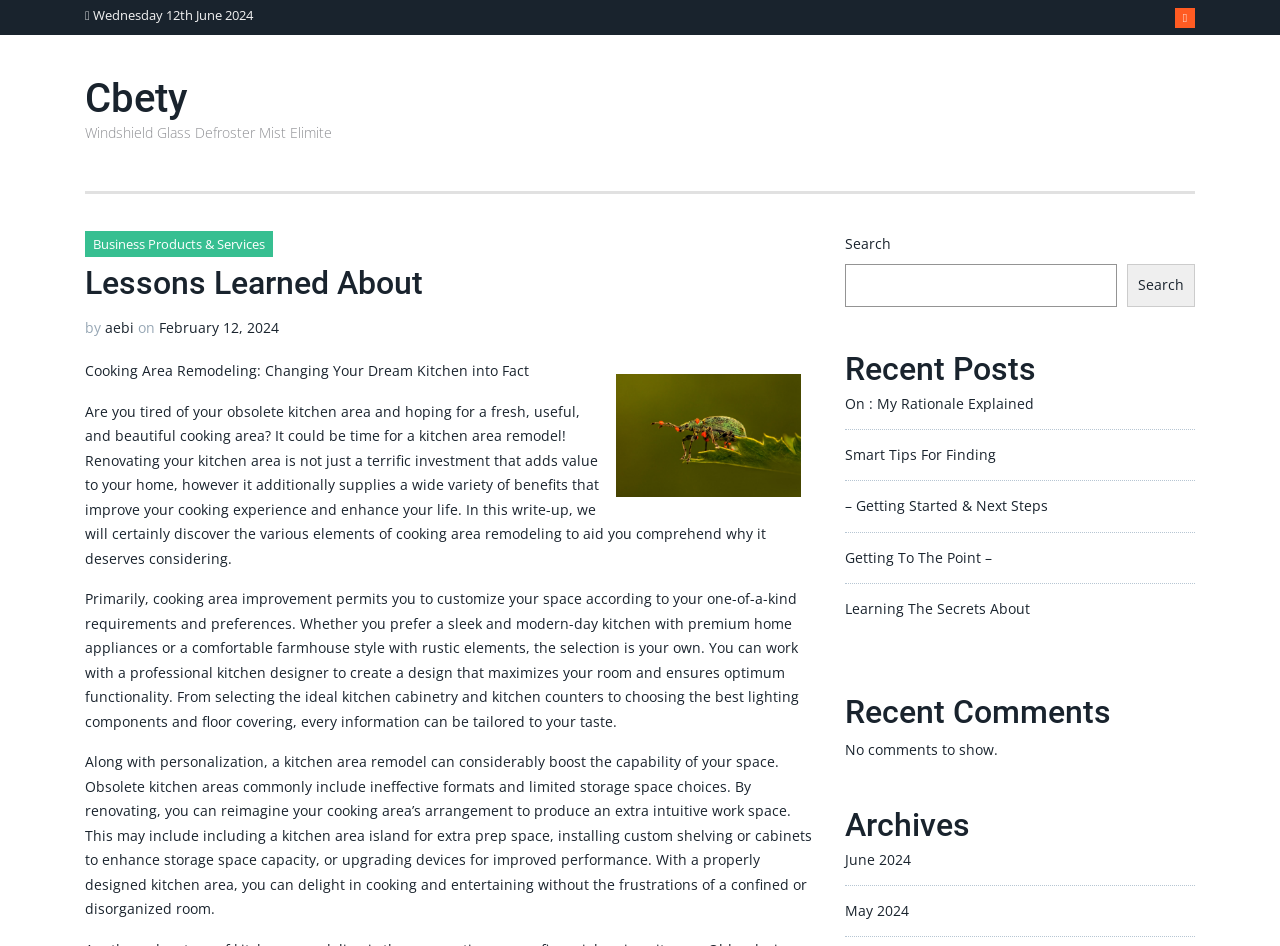How many recent comments are shown?
We need a detailed and exhaustive answer to the question. Please elaborate.

I found a heading element 'Recent Comments' with bounding box coordinates [0.66, 0.735, 0.934, 0.772] and a StaticText 'No comments to show.' with bounding box coordinates [0.66, 0.782, 0.78, 0.802]. This indicates that there are no recent comments shown.